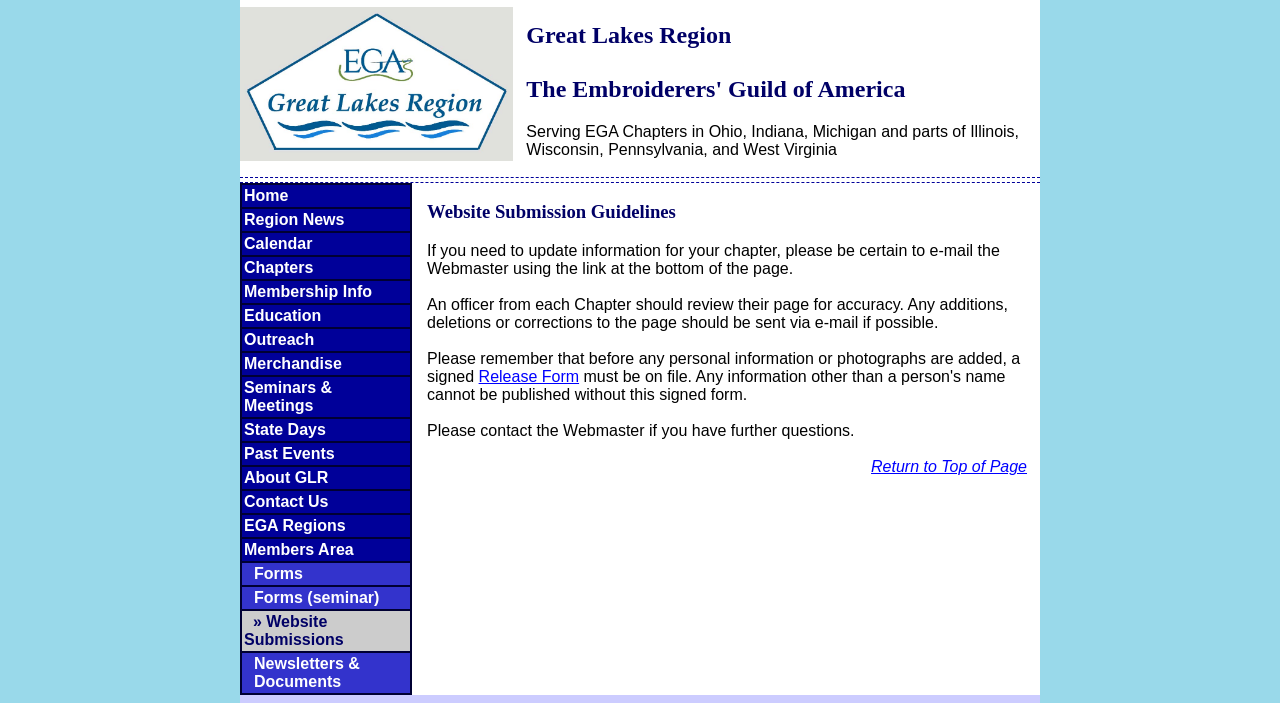Find the bounding box of the web element that fits this description: "Seminars & Meetings".

[0.188, 0.535, 0.321, 0.594]